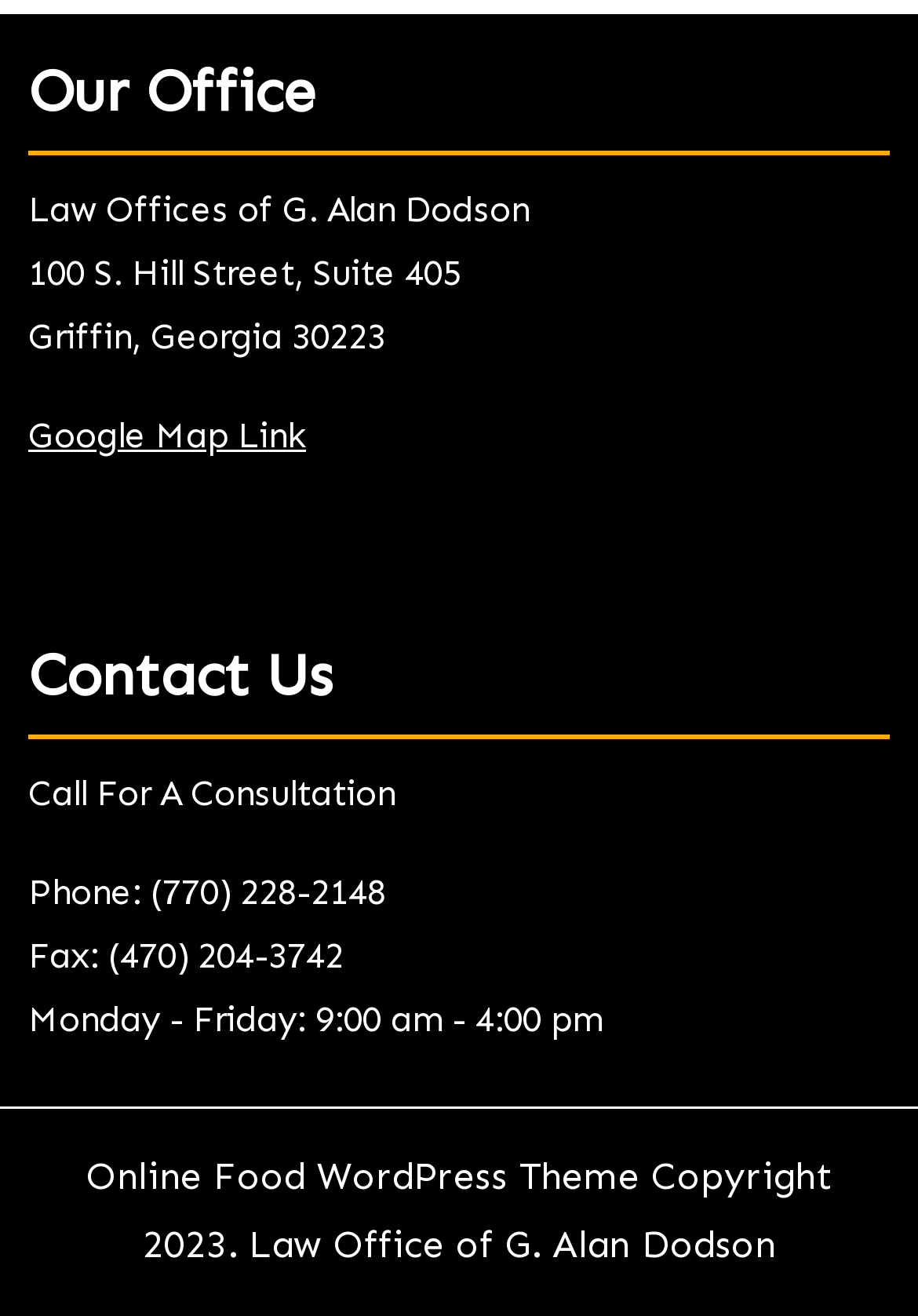Extract the bounding box coordinates of the UI element described by: "Online Food WordPress Theme". The coordinates should include four float numbers ranging from 0 to 1, e.g., [left, top, right, bottom].

[0.094, 0.876, 0.696, 0.91]